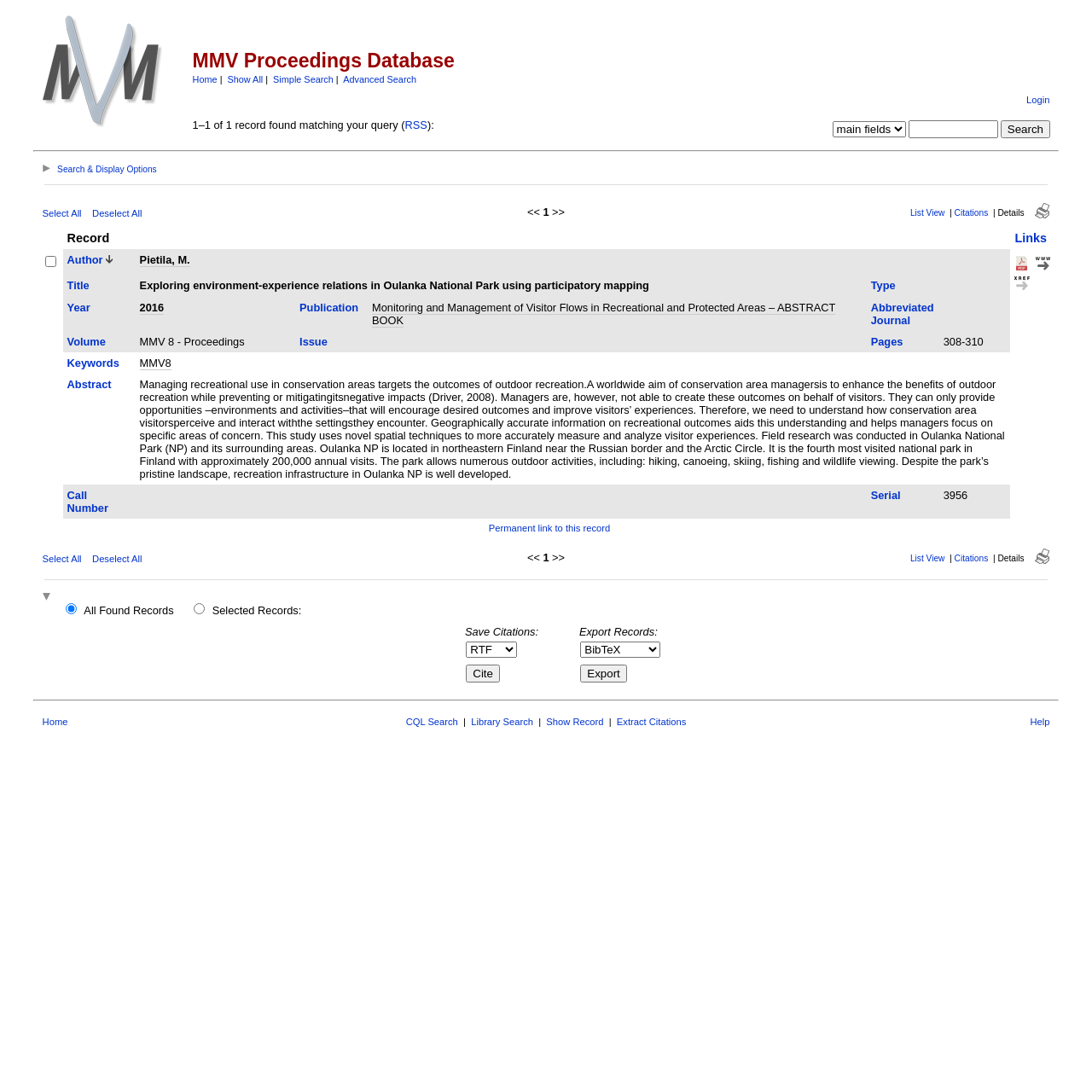Please identify the bounding box coordinates of the element I need to click to follow this instruction: "View record in 'List View'".

[0.833, 0.191, 0.865, 0.199]